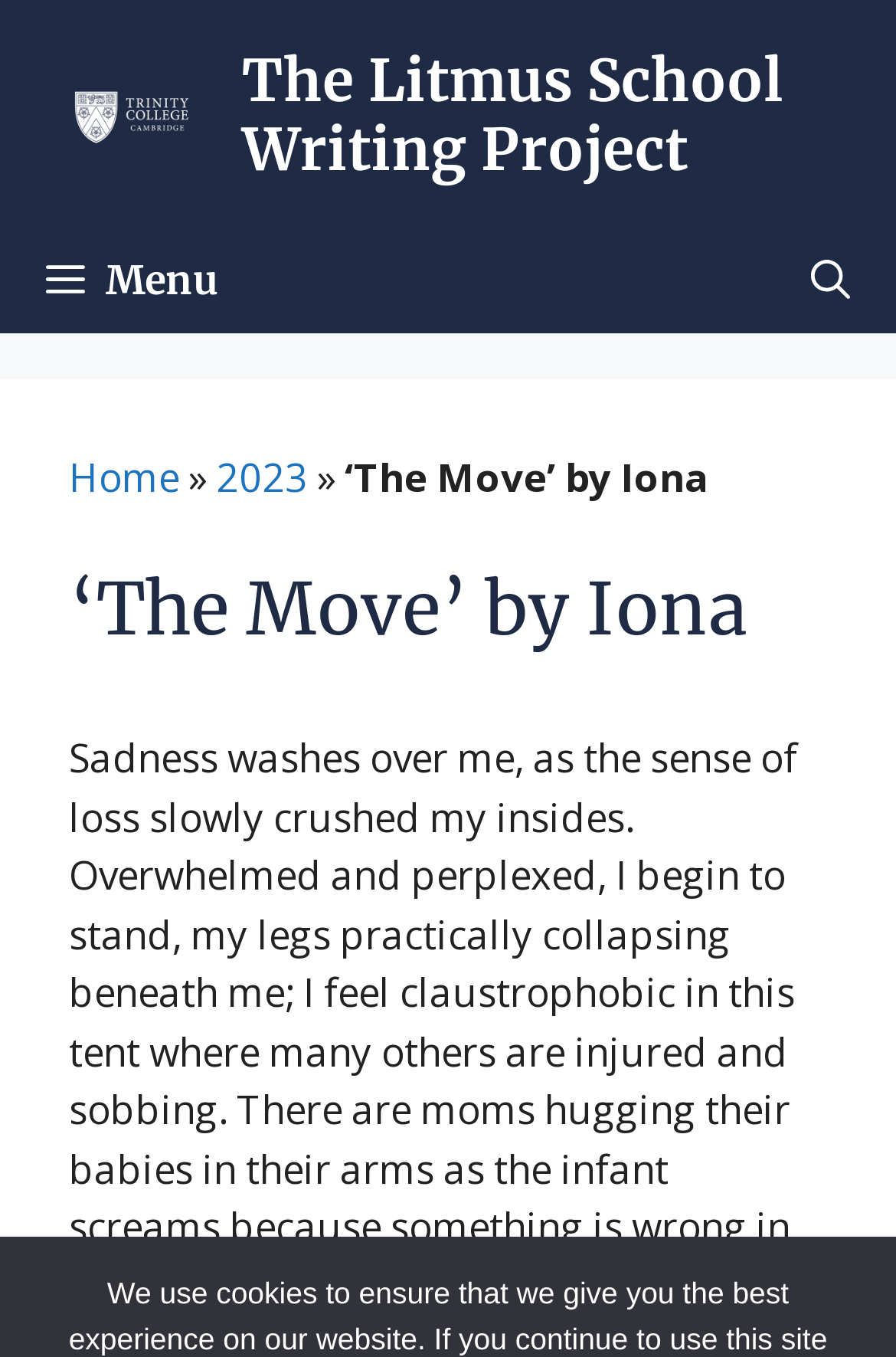Provide a one-word or short-phrase answer to the question:
What is the position of the search bar link?

Top right